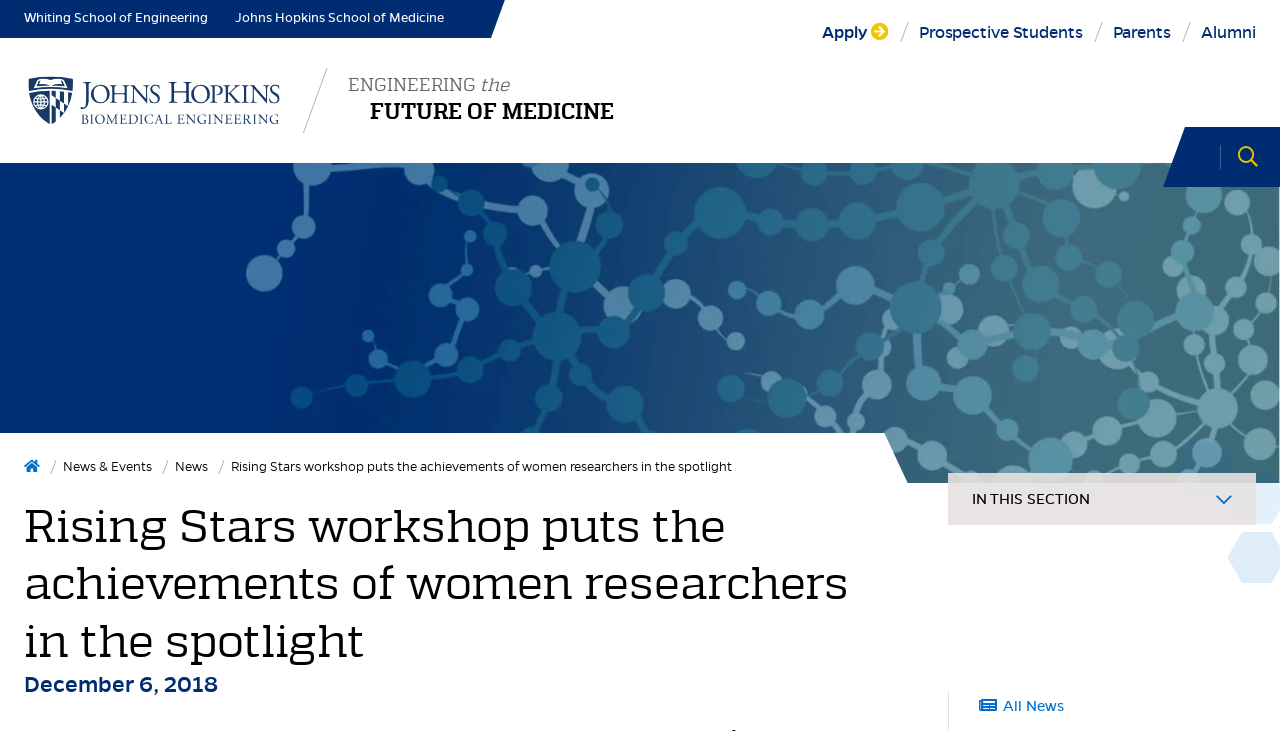Please determine the heading text of this webpage.

Rising Stars workshop puts the achievements of women researchers in the spotlight